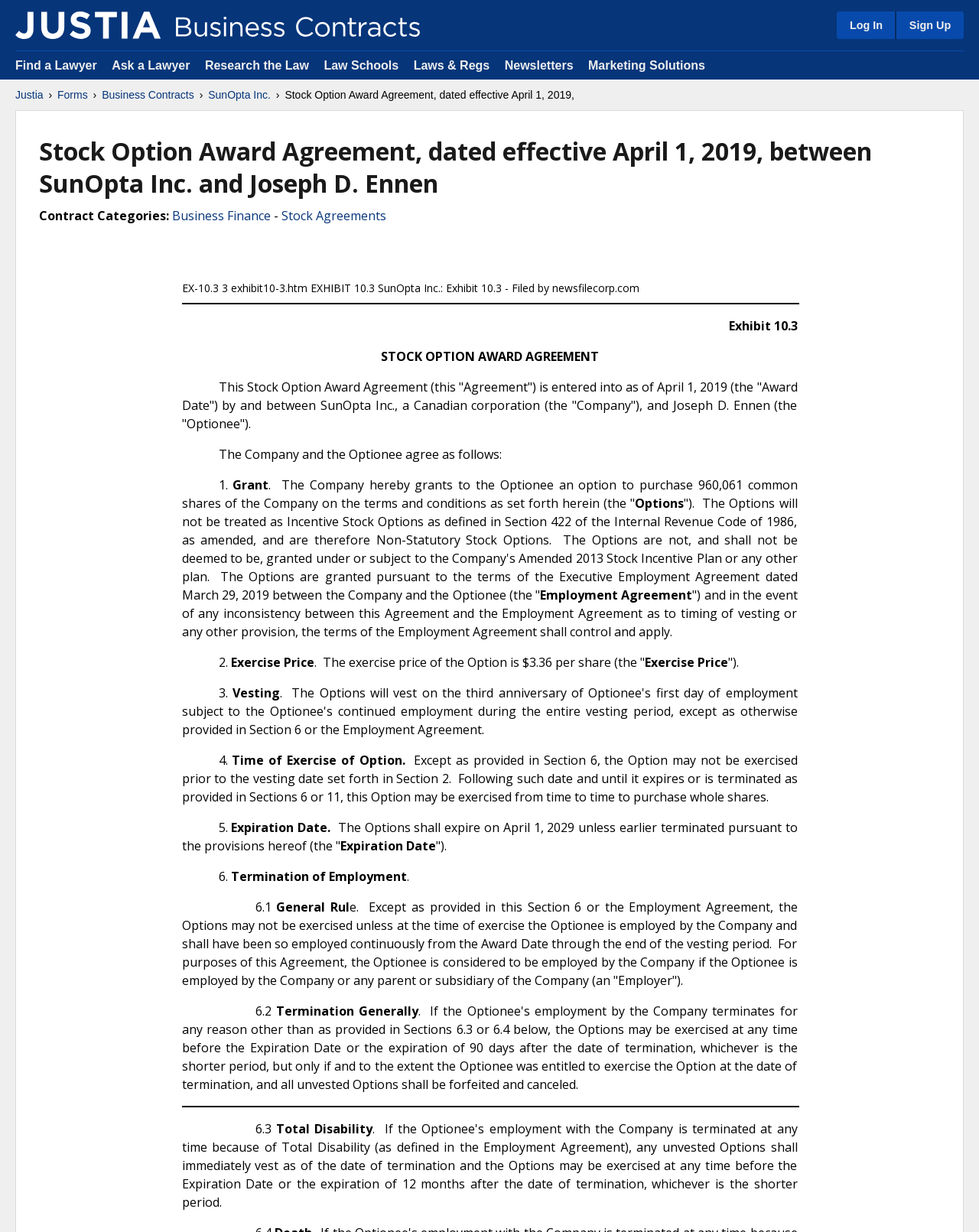Create a detailed narrative of the webpage’s visual and textual elements.

This webpage appears to be a legal document, specifically a Stock Option Award Agreement between SunOpta Inc. and Joseph D. Ennen, dated effective April 1, 2019. The page is divided into sections, with a header at the top featuring the title of the agreement and the parties involved.

At the top left of the page, there is a logo and a link to "Justia Business Contracts". Below this, there are several links to other sections of the website, including "Find a Lawyer", "Ask a Lawyer", and "Research the Law". On the top right, there are links to "Log In" and "Sign Up".

The main content of the page is the agreement itself, which is divided into sections with headings such as "Grant", "Exercise Price", "Vesting", and "Termination of Employment". Each section contains detailed text outlining the terms of the agreement.

Throughout the page, there are also several horizontal separators, which help to visually distinguish between the different sections of the agreement. The text is dense and formal, suggesting that the page is intended for legal or business professionals.

In terms of layout, the page is organized in a clear and logical manner, with each section building on the previous one to provide a comprehensive overview of the agreement. The use of headings and separators helps to break up the text and make it easier to read. Overall, the page appears to be a formal and professional legal document.